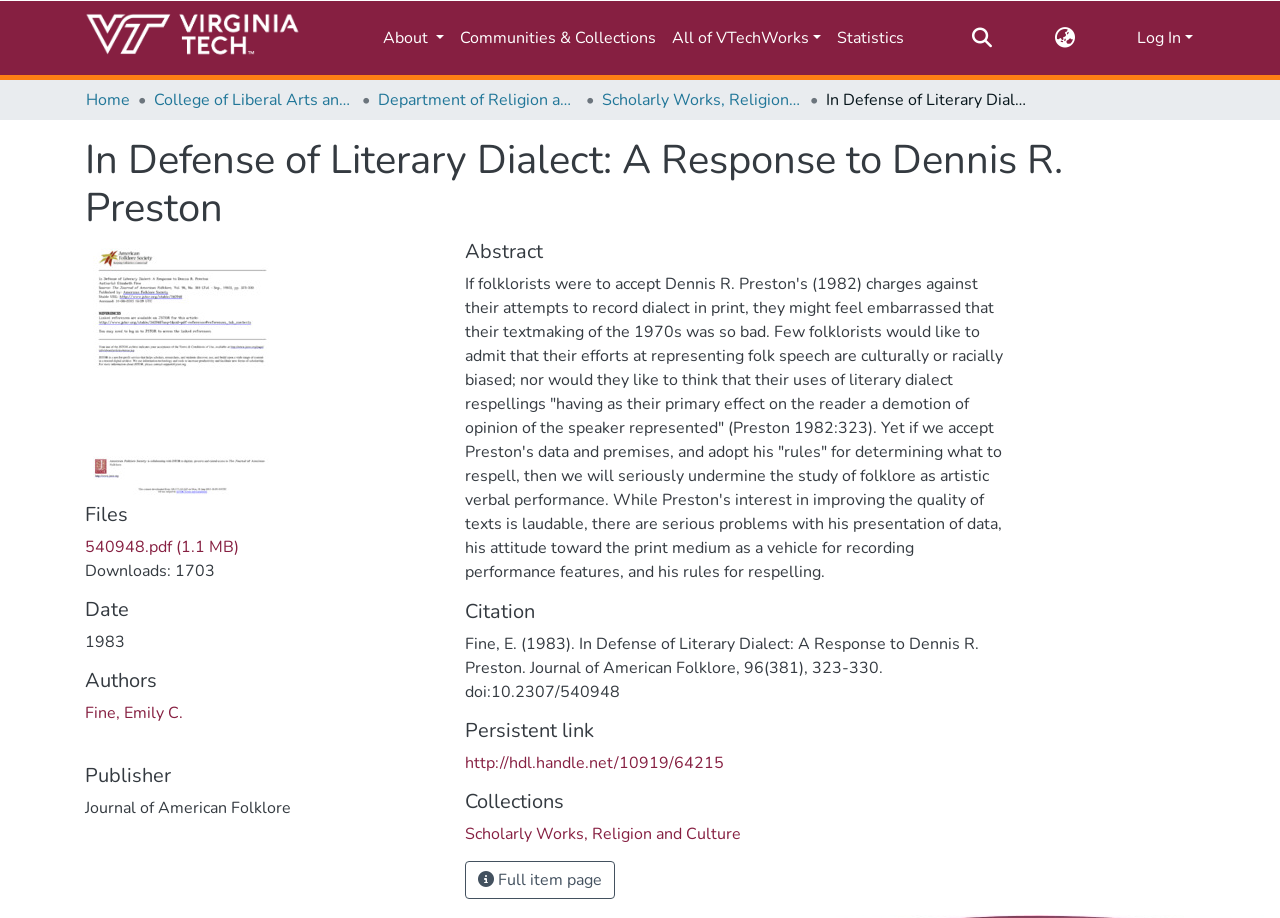Pinpoint the bounding box coordinates of the clickable area necessary to execute the following instruction: "View the full item page". The coordinates should be given as four float numbers between 0 and 1, namely [left, top, right, bottom].

[0.363, 0.938, 0.48, 0.979]